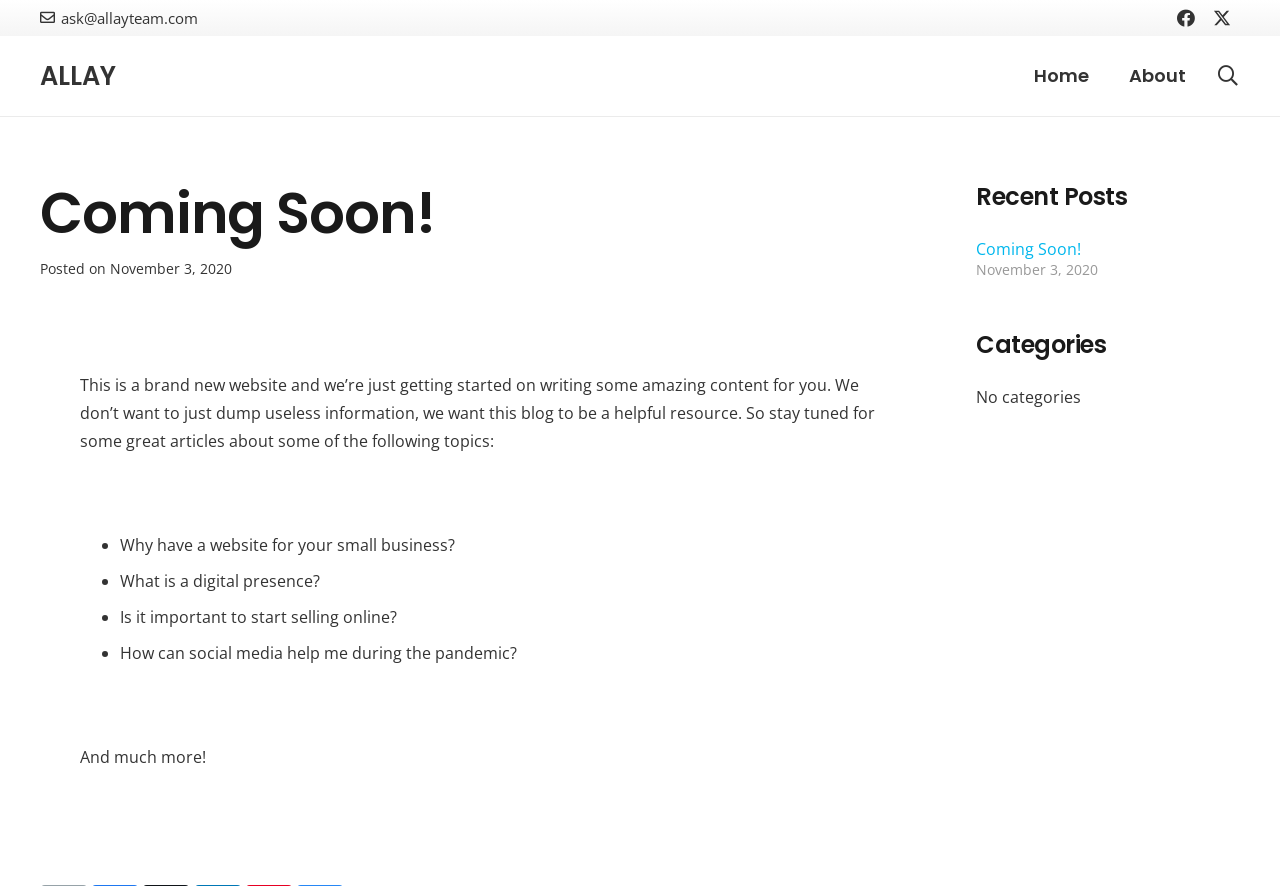Create a detailed summary of all the visual and textual information on the webpage.

The webpage is titled "Coming Soon! - Allay" and has a prominent heading with the same text at the top center of the page. Below this heading, there is a timestamp indicating that the page was posted on November 3, 2020.

On the top left corner, there is a link to "ask@allayteam.com" with an envelope icon. Next to it is a link to "ALLAY", which appears to be a logo or a brand name. On the top right corner, there are links to Facebook and Twitter, accompanied by their respective icons.

Below the timestamp, there is a paragraph of text explaining that the website is new and will feature helpful articles on various topics. These topics are listed in bullet points, including "Why have a website for your small business?", "What is a digital presence?", "Is it important to start selling online?", and "How can social media help me during the pandemic?".

On the right side of the page, there are three sections: "Recent Posts", "Categories", and a search button. The "Recent Posts" section has a single link to "Coming Soon!" with a timestamp. The "Categories" section indicates that there are no categories available. The search button is located at the bottom right corner of the page.

Overall, the webpage appears to be a placeholder or a coming soon page for a website that will feature articles and resources on various topics related to small businesses and digital presence.